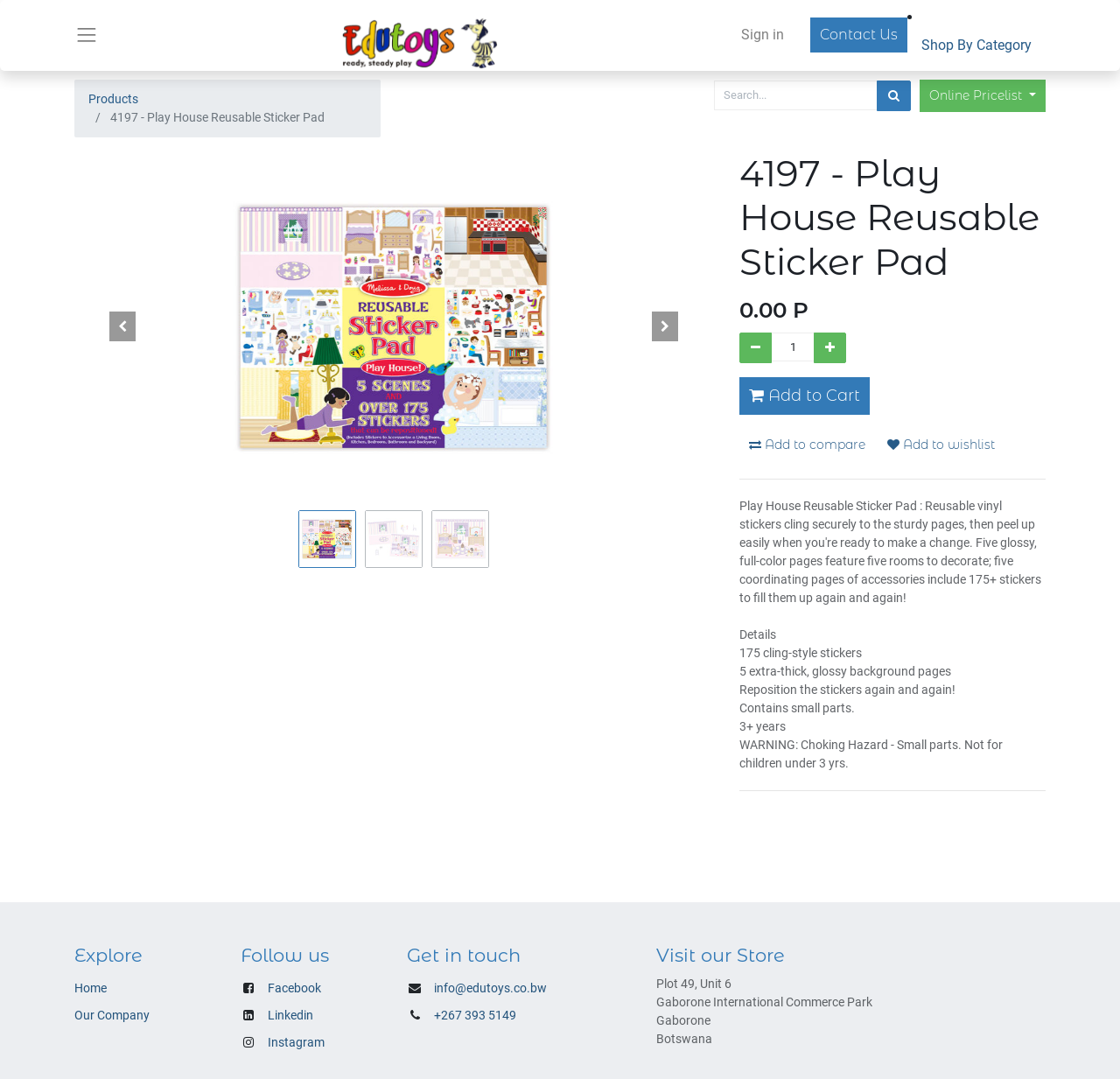Use a single word or phrase to answer this question: 
How many background pages are included in the product?

5